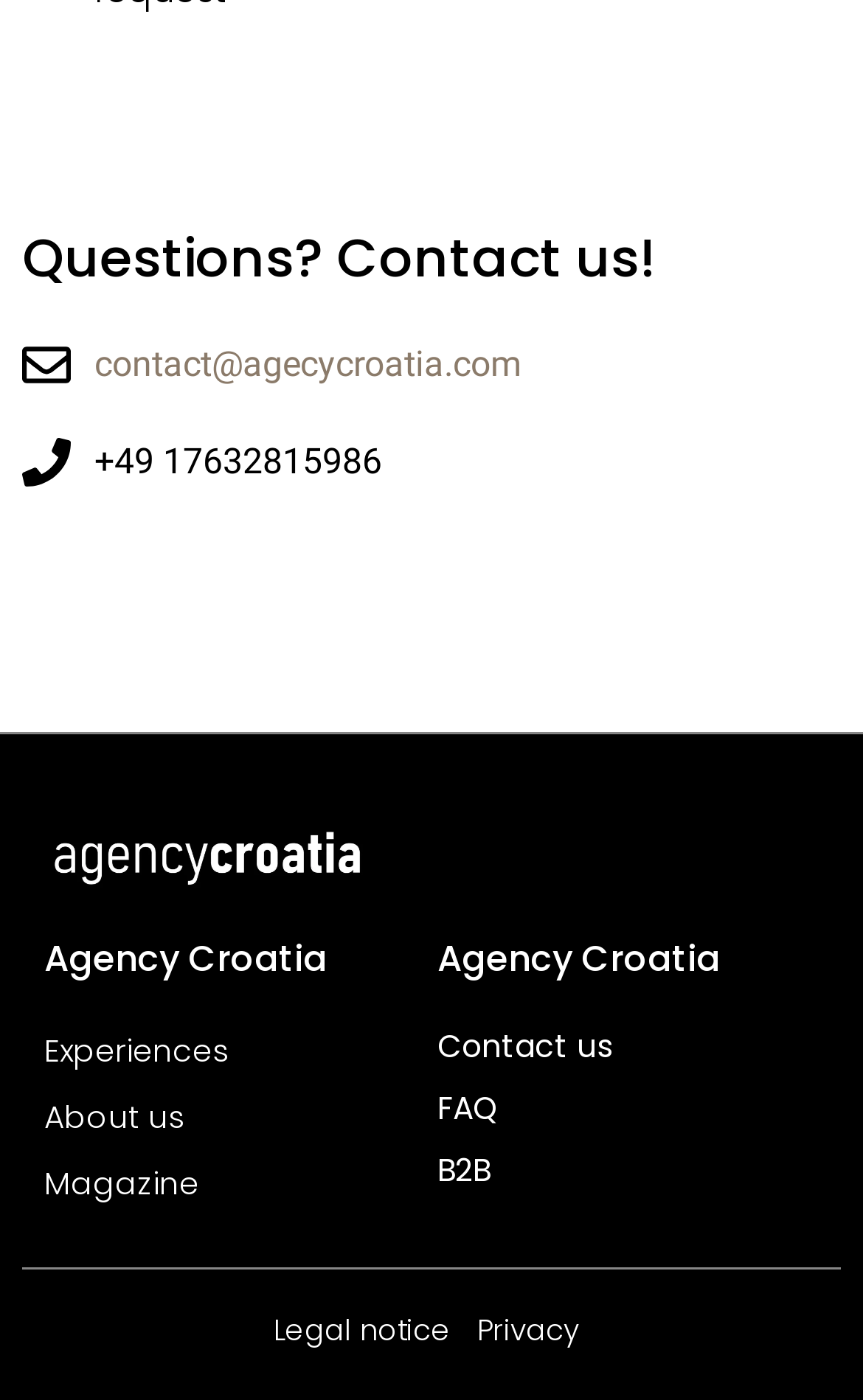Given the description contact@agecycroatia.com, predict the bounding box coordinates of the UI element. Ensure the coordinates are in the format (top-left x, top-left y, bottom-right x, bottom-right y) and all values are between 0 and 1.

[0.026, 0.242, 0.974, 0.28]